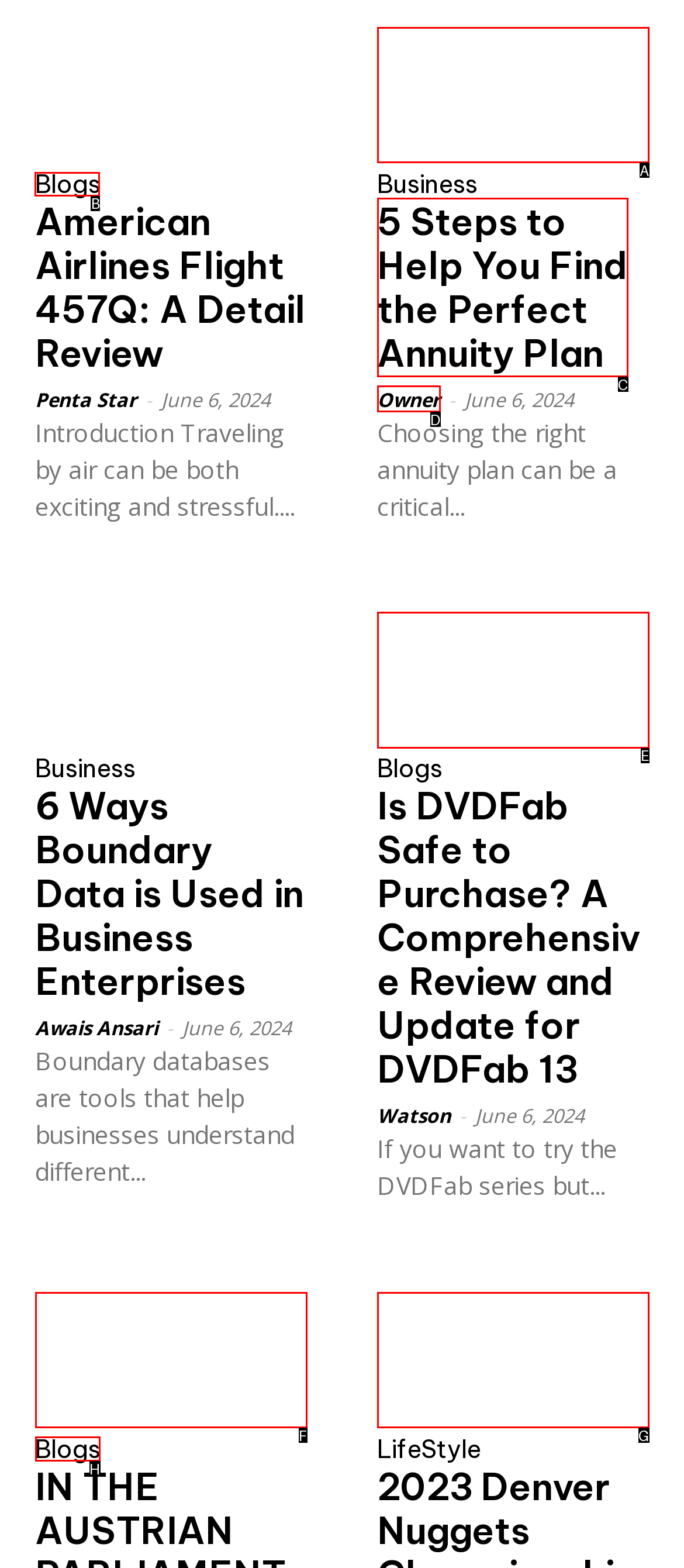Identify the correct letter of the UI element to click for this task: Visit the Blogs page
Respond with the letter from the listed options.

B